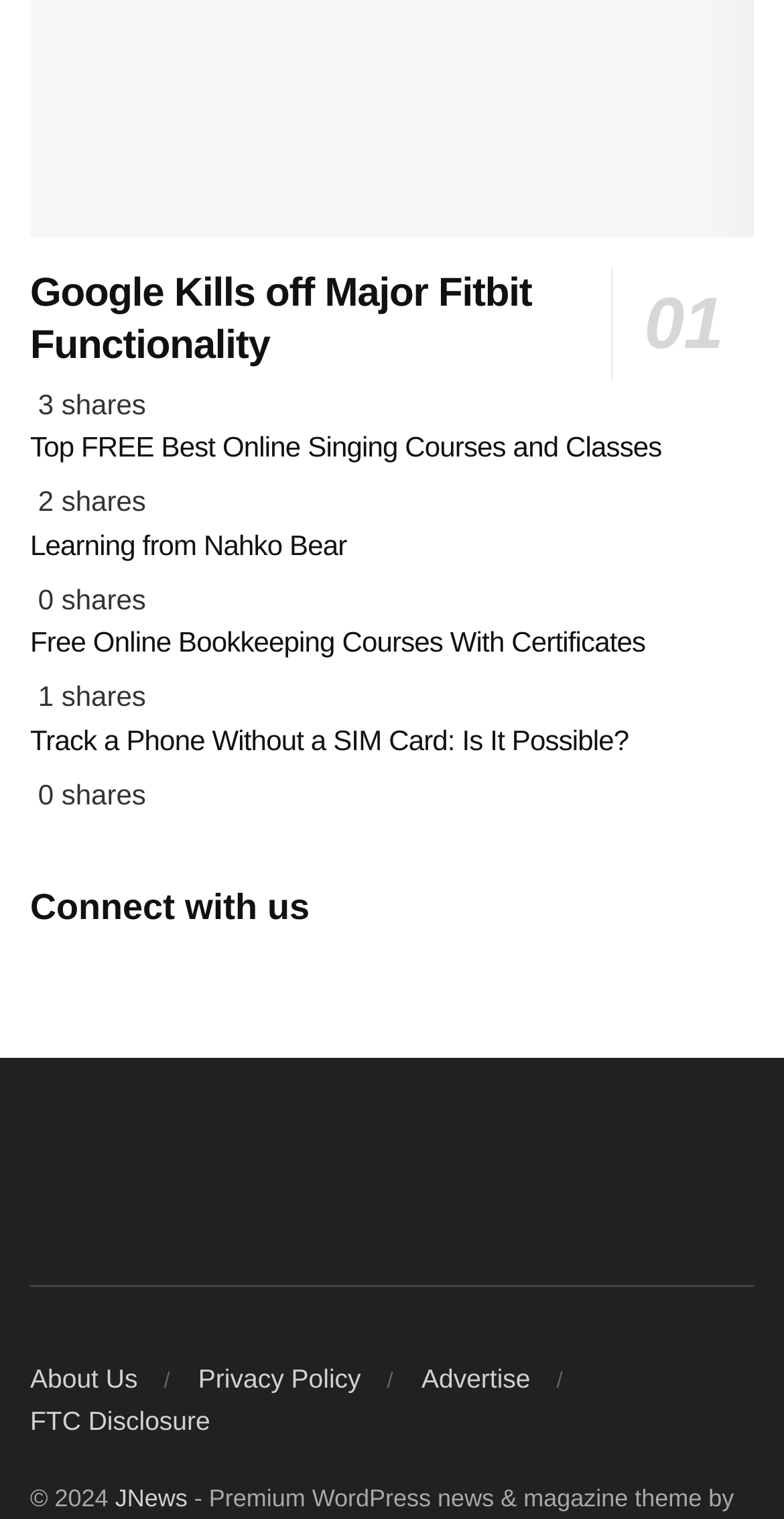Highlight the bounding box coordinates of the element you need to click to perform the following instruction: "Click on '01 Google Kills off Major Fitbit Functionality'."

[0.038, 0.179, 0.678, 0.242]